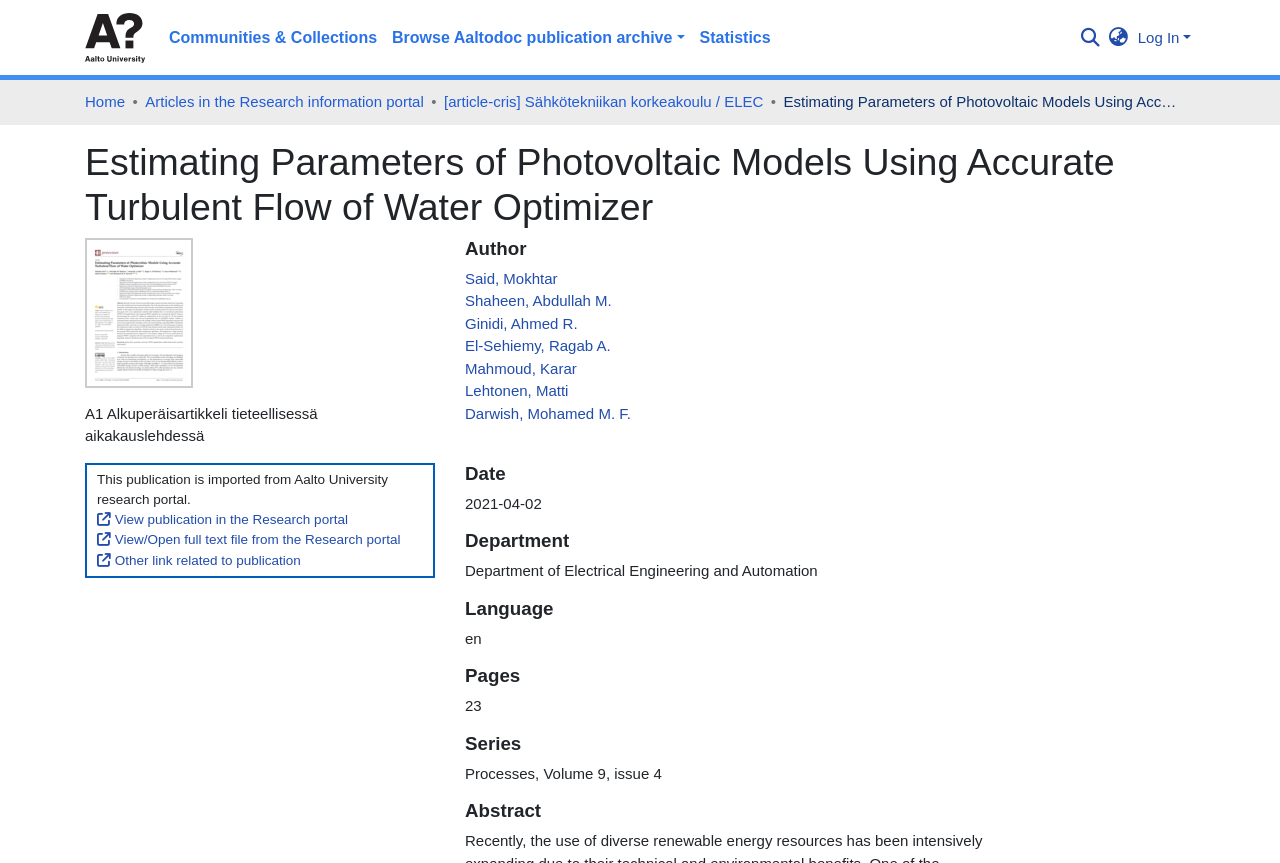Use a single word or phrase to answer the question:
What is the title of the article?

Estimating Parameters of Photovoltaic Models Using Accurate Turbulent Flow of Water Optimizer